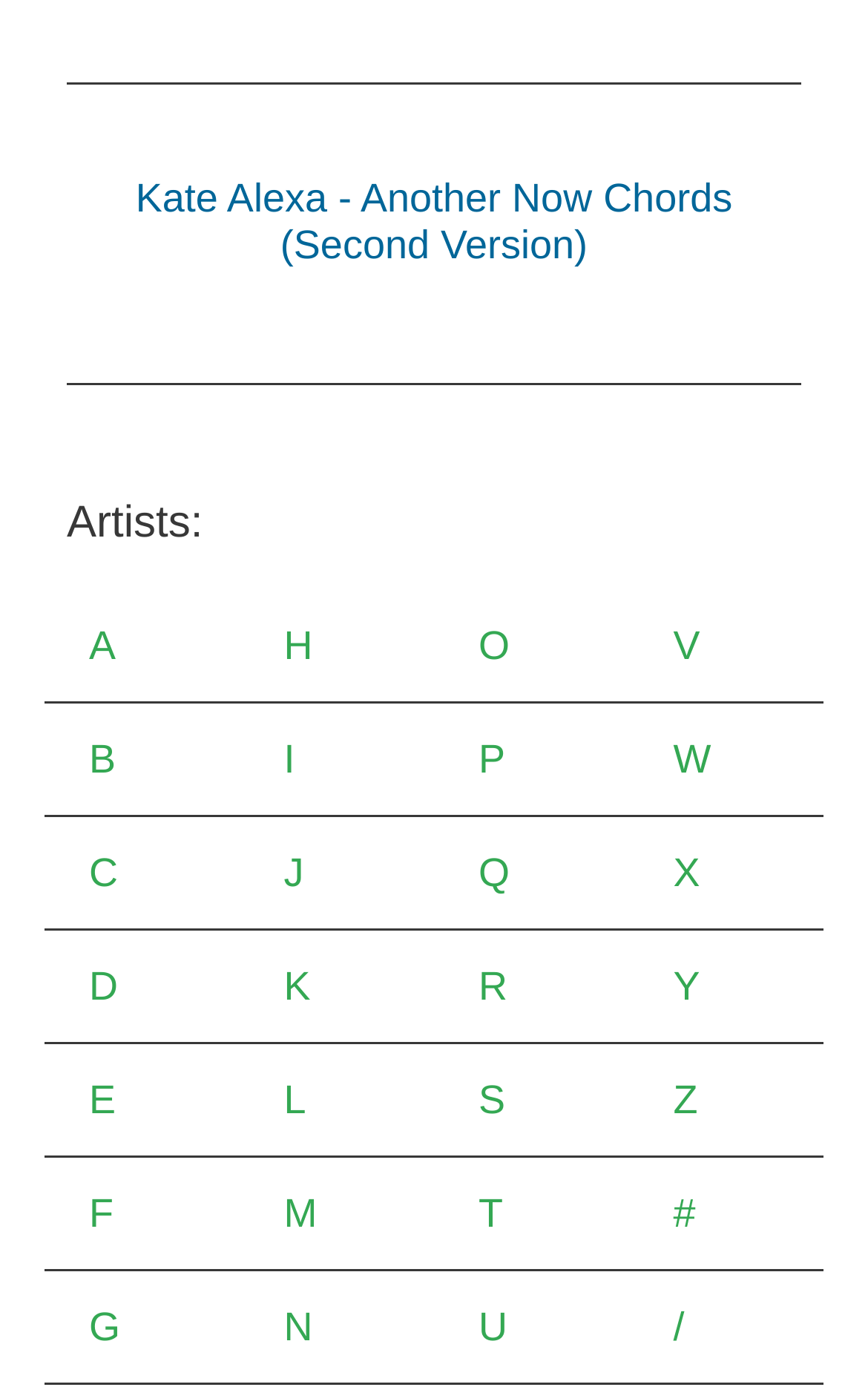Identify the bounding box coordinates of the area you need to click to perform the following instruction: "Click on the link to view chords for 'Another Now'".

[0.077, 0.094, 0.923, 0.227]